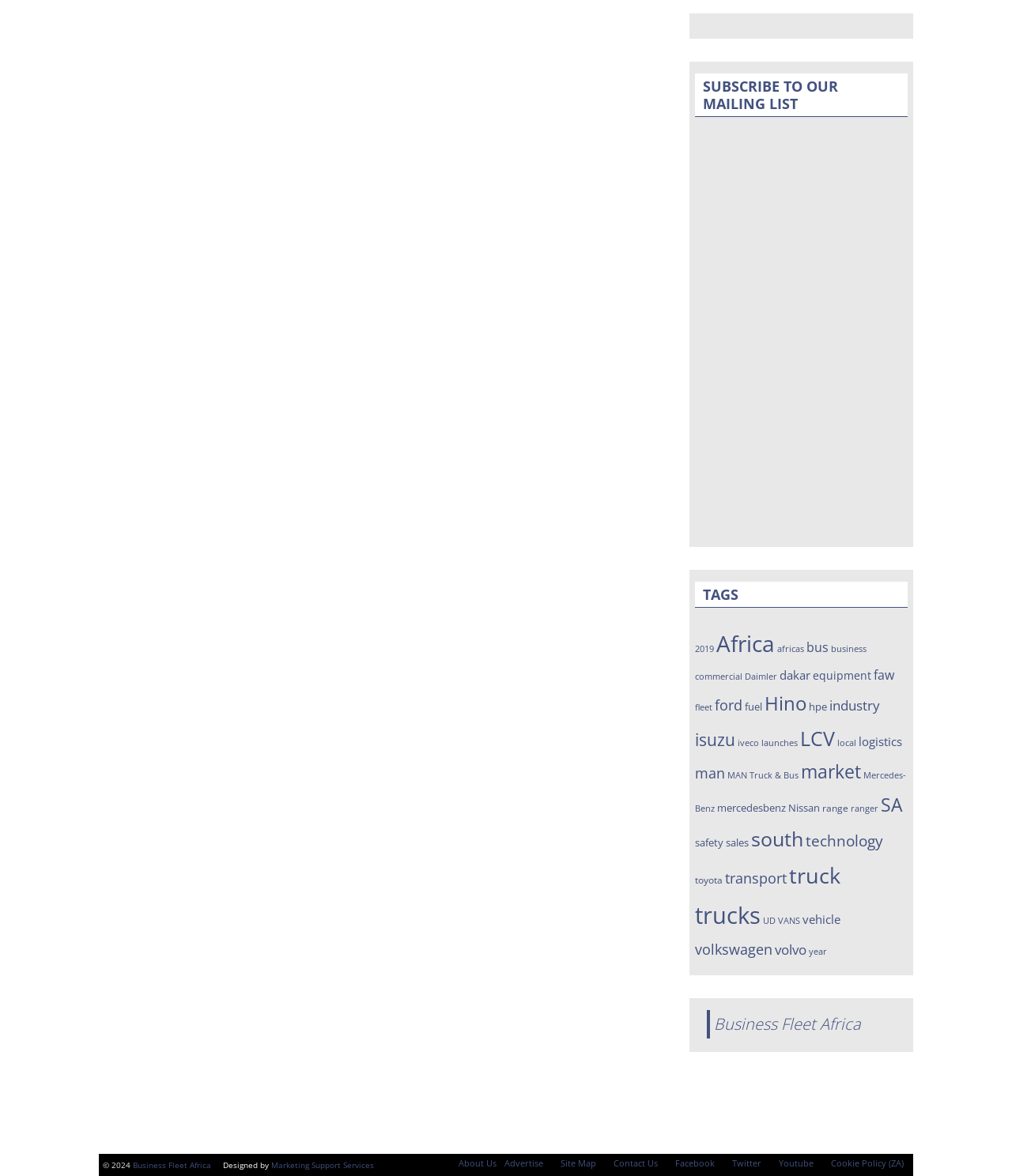How many items are in the 'LCV' category?
Look at the image and construct a detailed response to the question.

I found this answer by looking at the link element with the text 'LCV (55 items)' which is a sub-element of the Root Element.